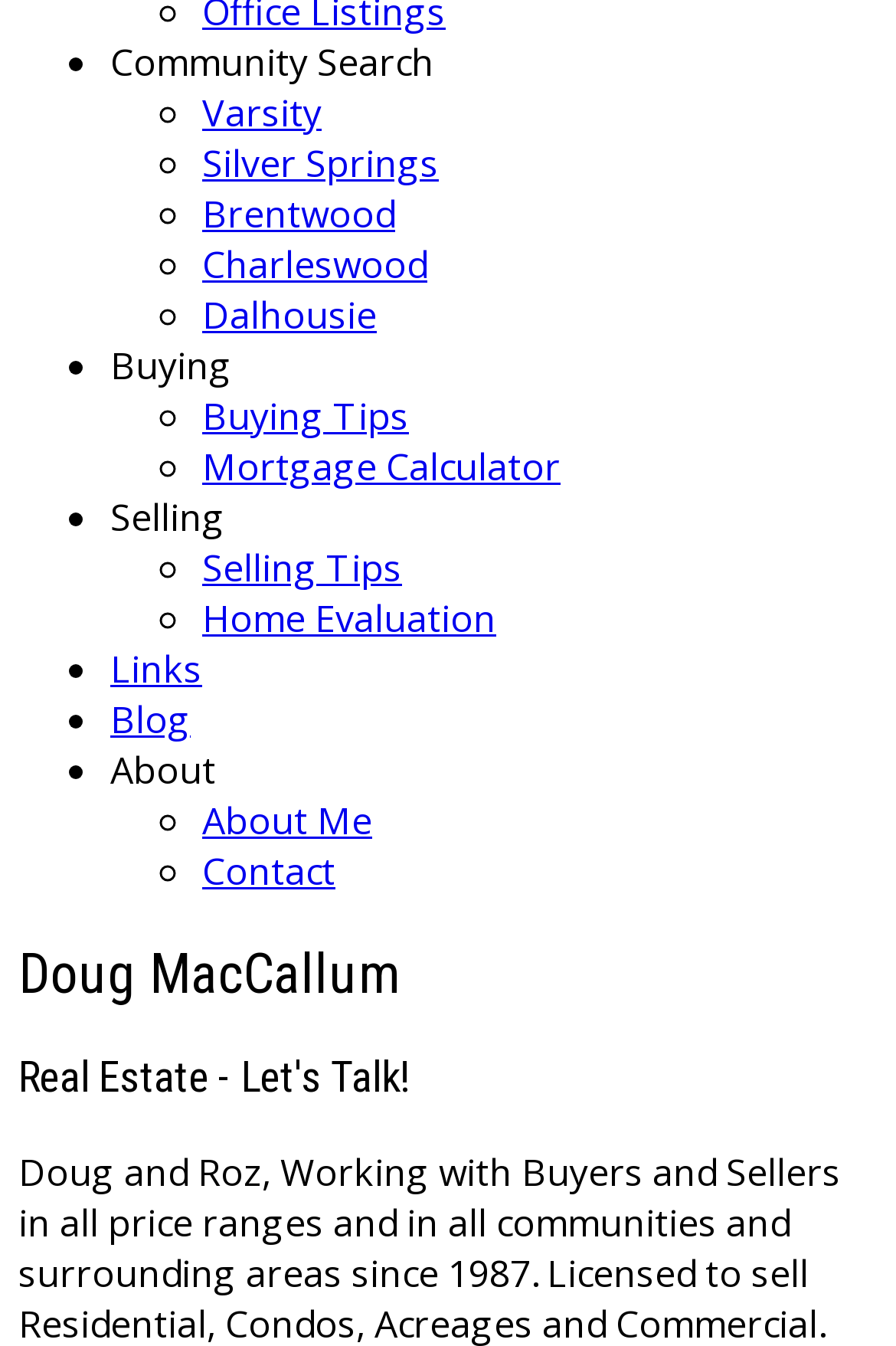Using the description: "Mortgage Calculator", identify the bounding box of the corresponding UI element in the screenshot.

[0.226, 0.328, 0.626, 0.365]